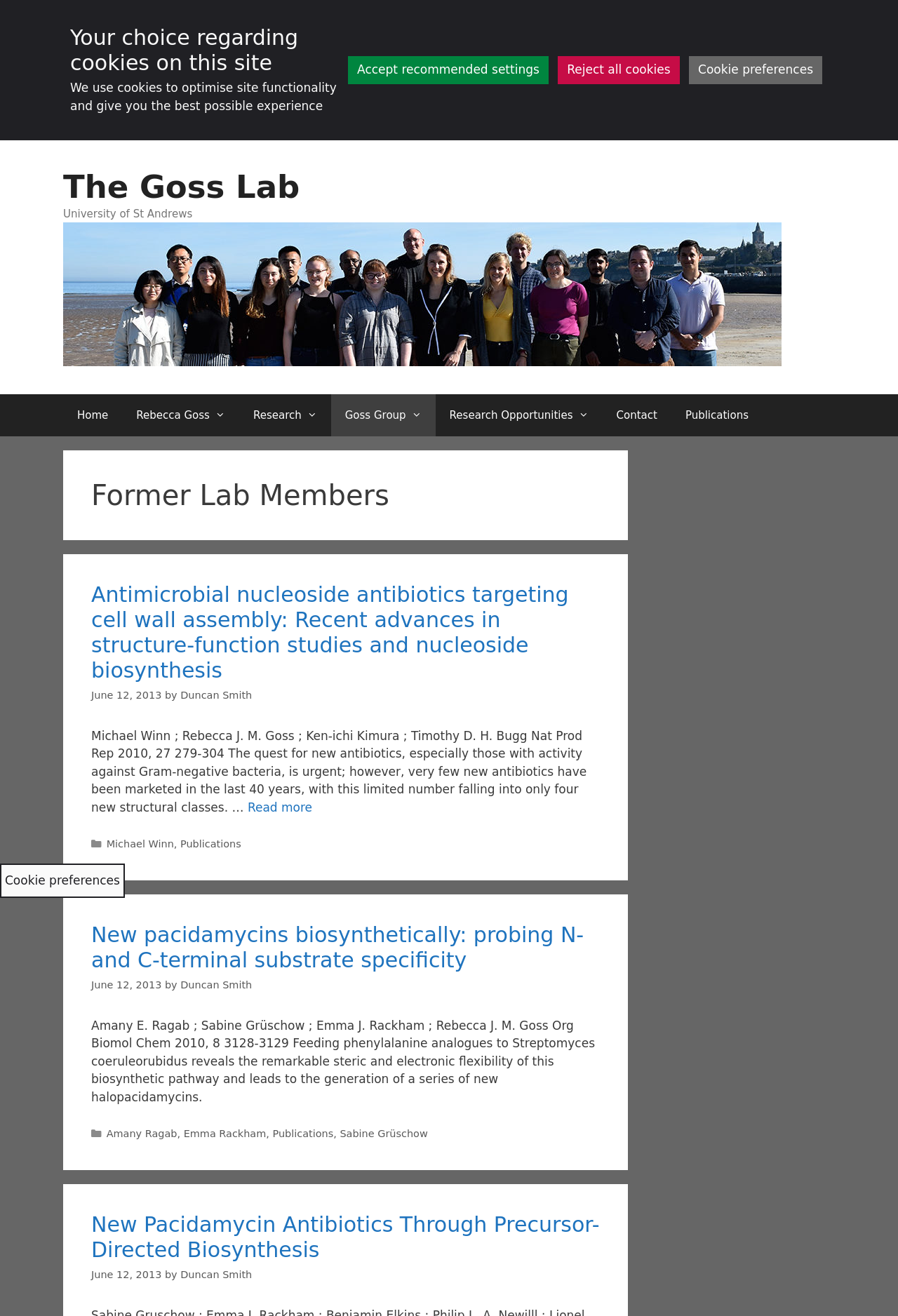Answer the question briefly using a single word or phrase: 
What is the title of the first publication?

Antimicrobial nucleoside antibiotics targeting cell wall assembly: Recent advances in structure-function studies and nucleoside biosynthesis